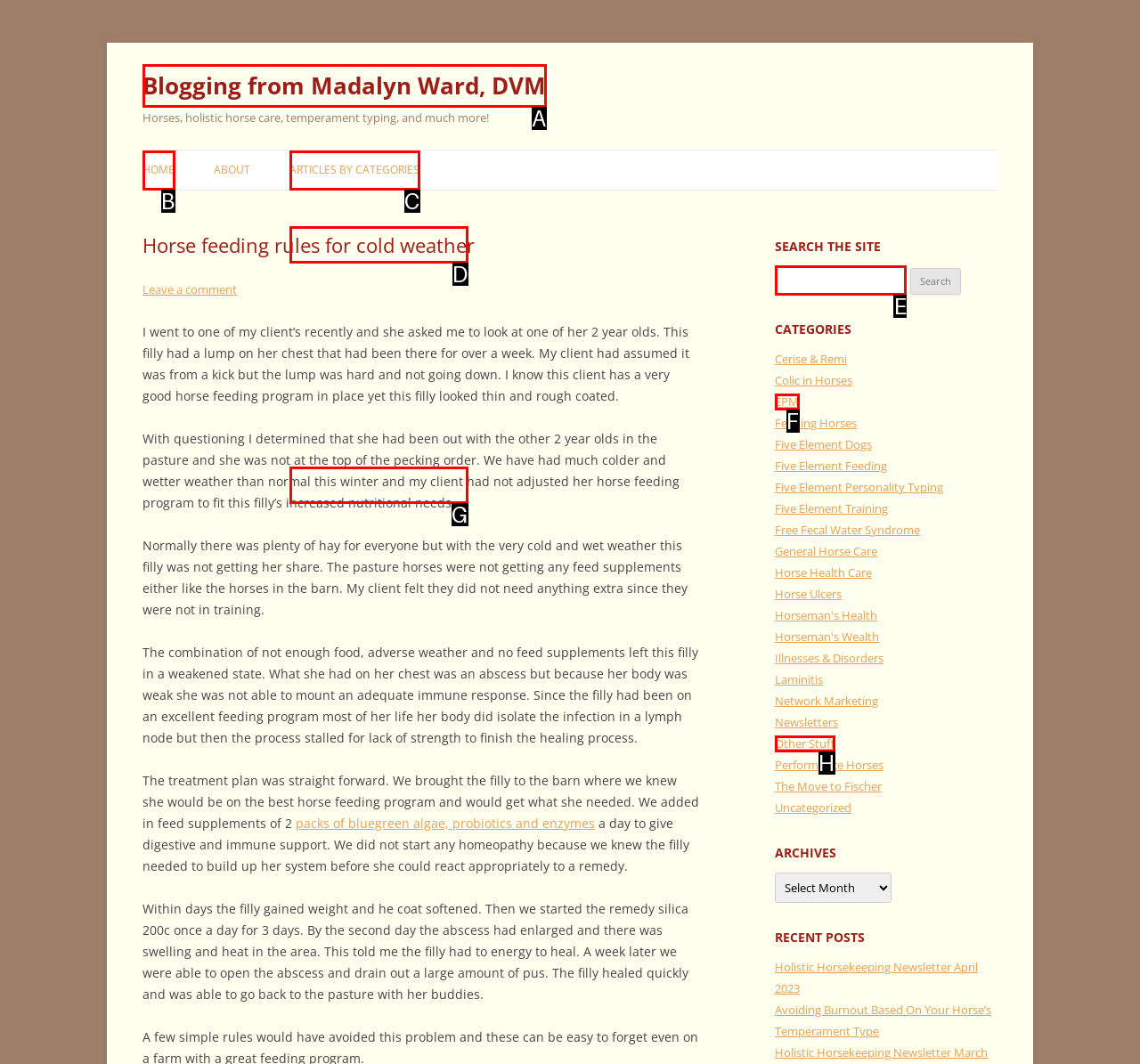For the given instruction: Search for a topic, determine which boxed UI element should be clicked. Answer with the letter of the corresponding option directly.

E